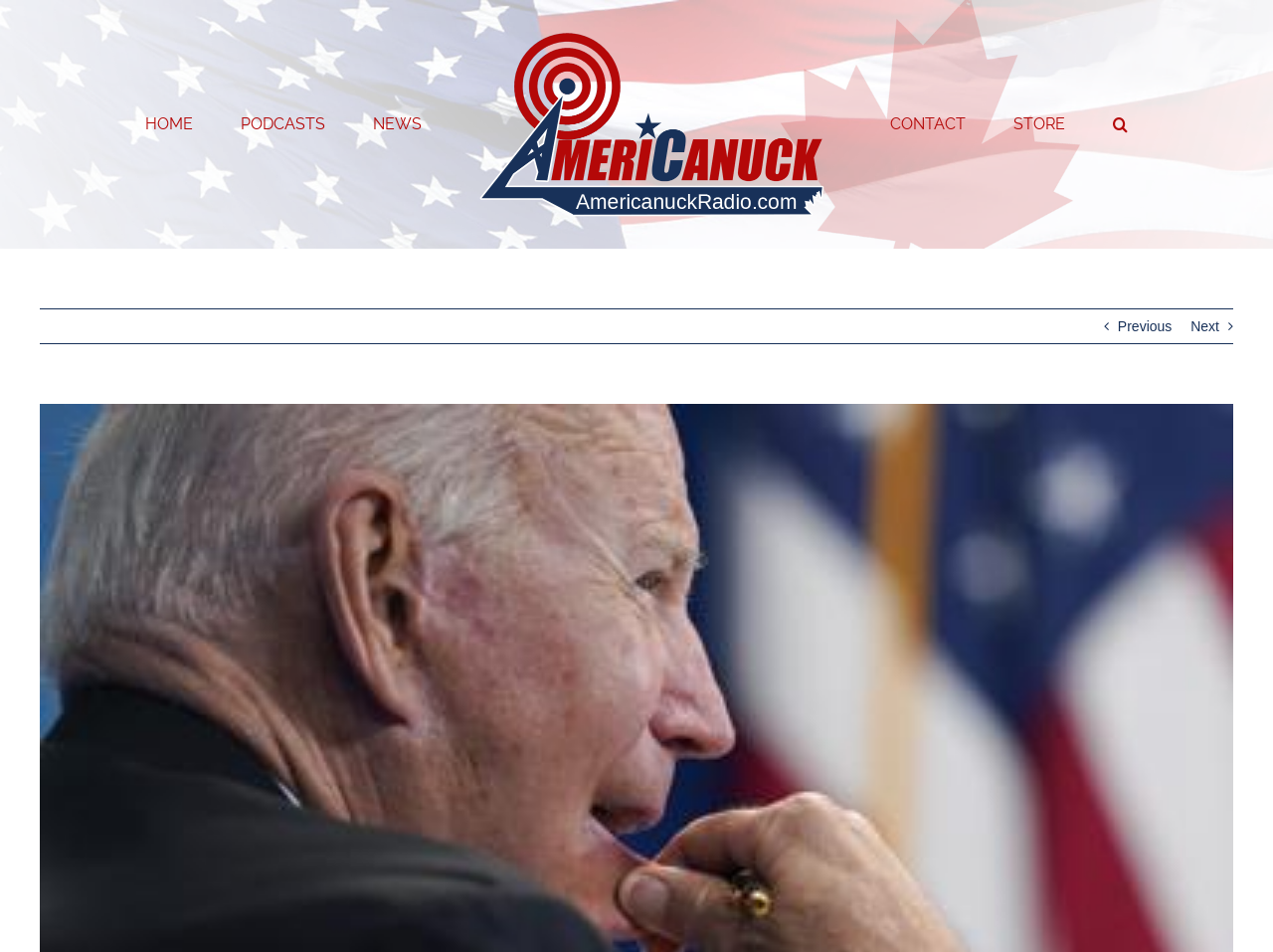Could you find the bounding box coordinates of the clickable area to complete this instruction: "listen to podcasts"?

[0.189, 0.086, 0.255, 0.174]